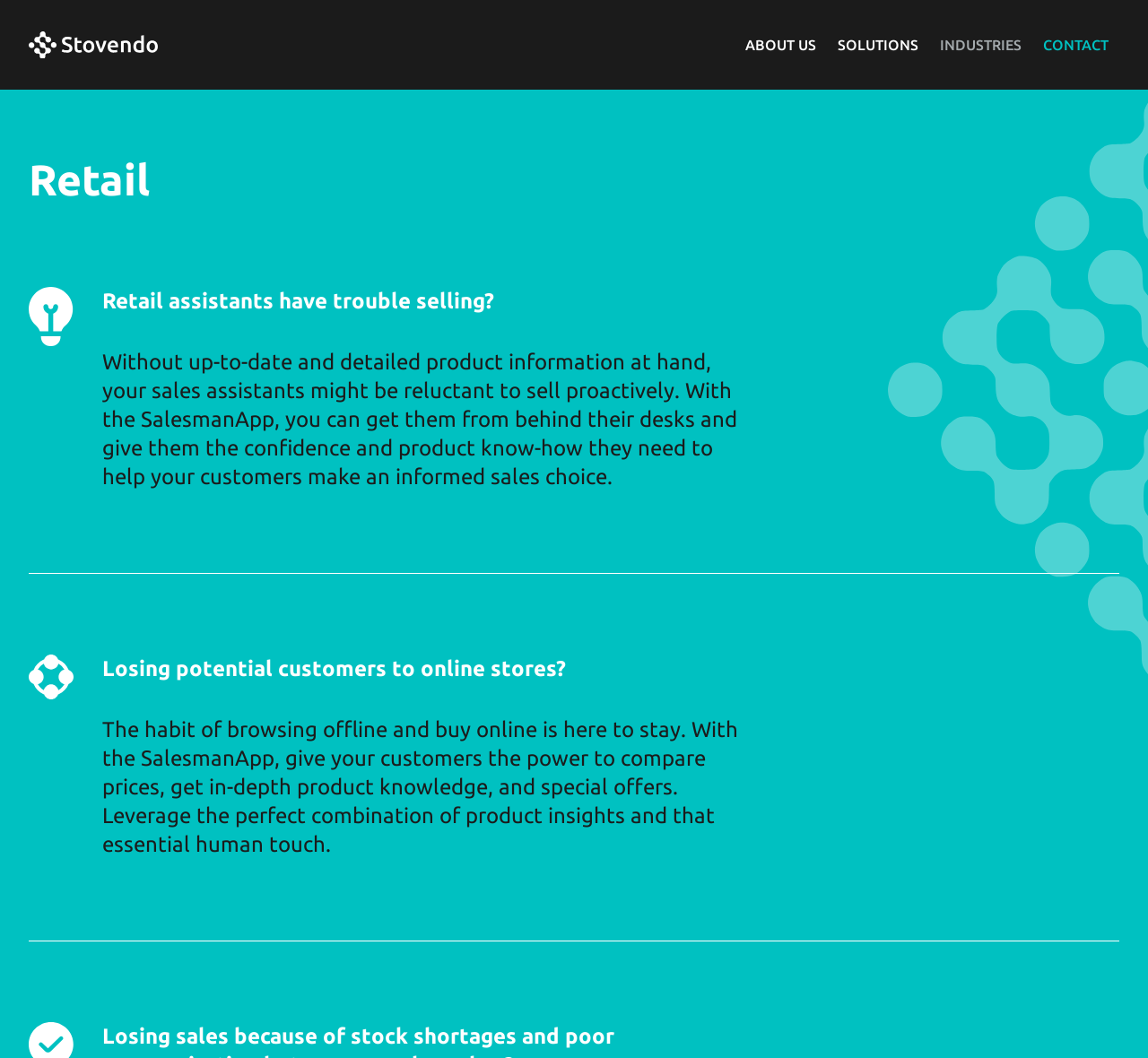What is the main industry focus of this website?
Observe the image and answer the question with a one-word or short phrase response.

Retail